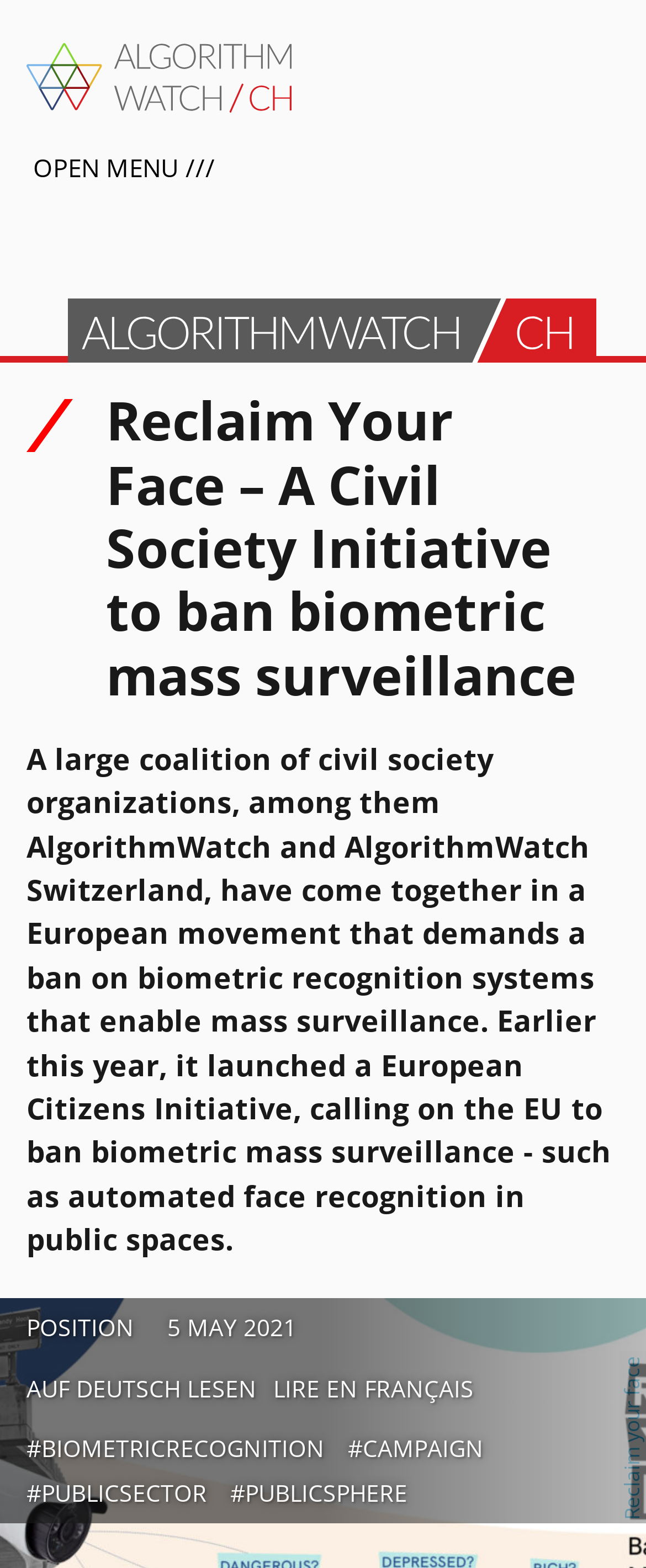Determine the main headline from the webpage and extract its text.

Reclaim Your Face – A Civil Society Initiative to ban biometric mass surveillance